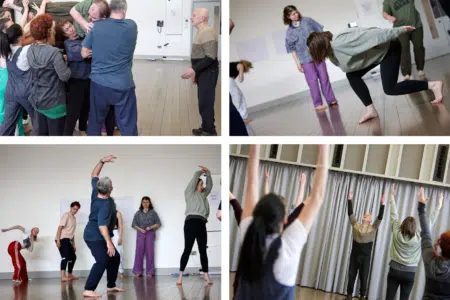What is being symbolized by the dancers stretching and reaching upward?
Please ensure your answer is as detailed and informative as possible.

The caption explains that the dancers stretching and reaching upward in the lower right corner of the image symbolize growth and freedom in movement, implying that the dance workshop is not only about physical movement but also about personal growth and liberation.